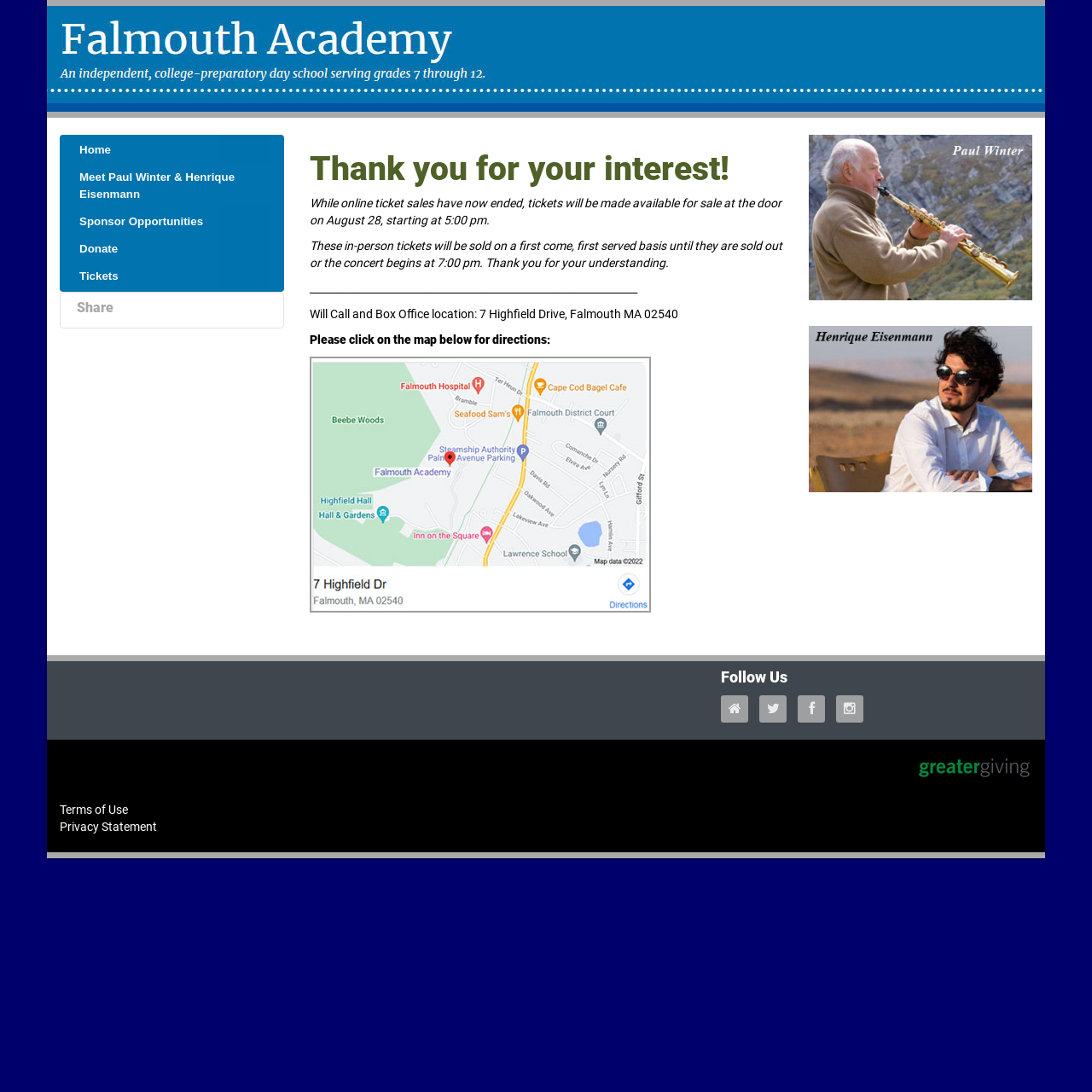Specify the bounding box coordinates of the element's area that should be clicked to execute the given instruction: "Click the 'Home' link". The coordinates should be four float numbers between 0 and 1, i.e., [left, top, right, bottom].

[0.066, 0.123, 0.248, 0.148]